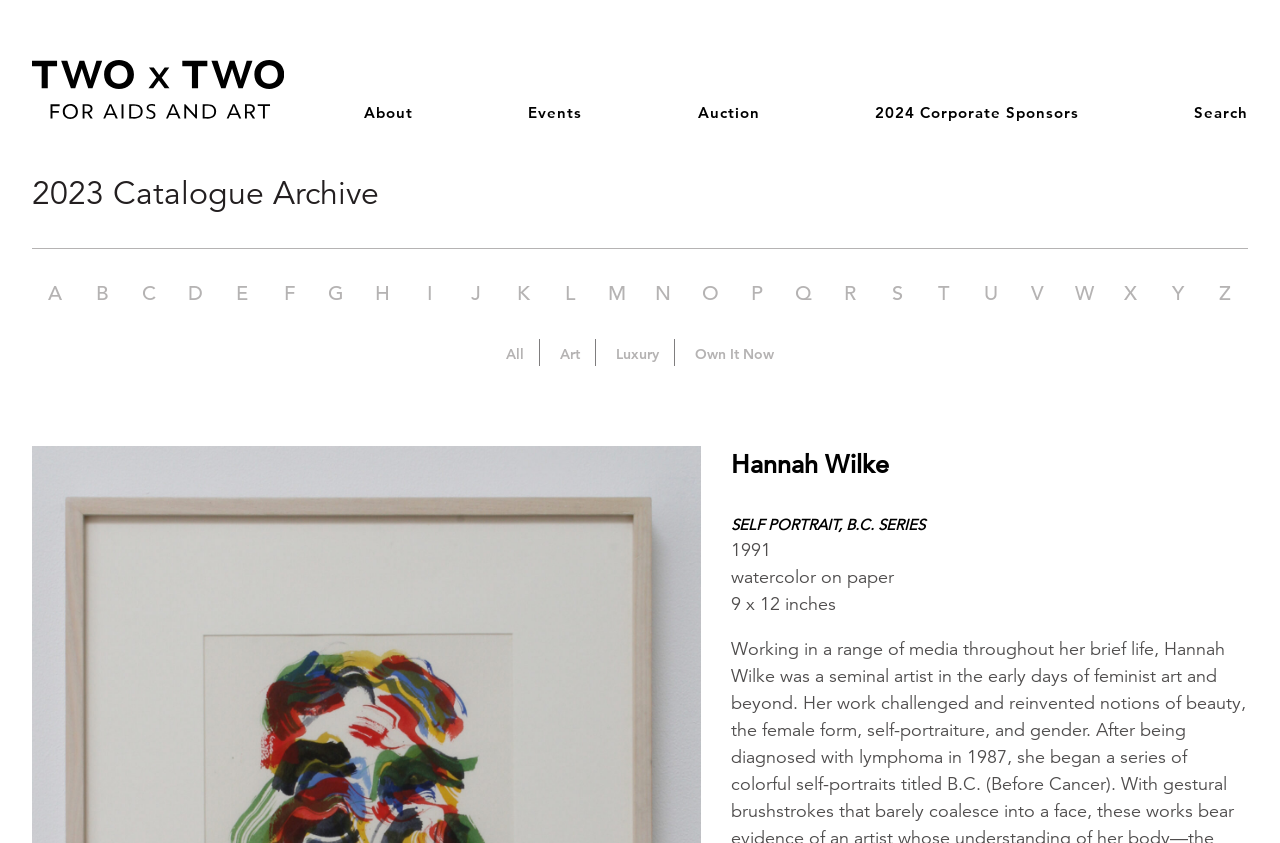What year was the artwork featured on this webpage created?
Please provide a comprehensive answer based on the information in the image.

I found the answer by looking at the static text element with the bounding box coordinates [0.571, 0.638, 0.602, 0.665], which contains the text '1991'.